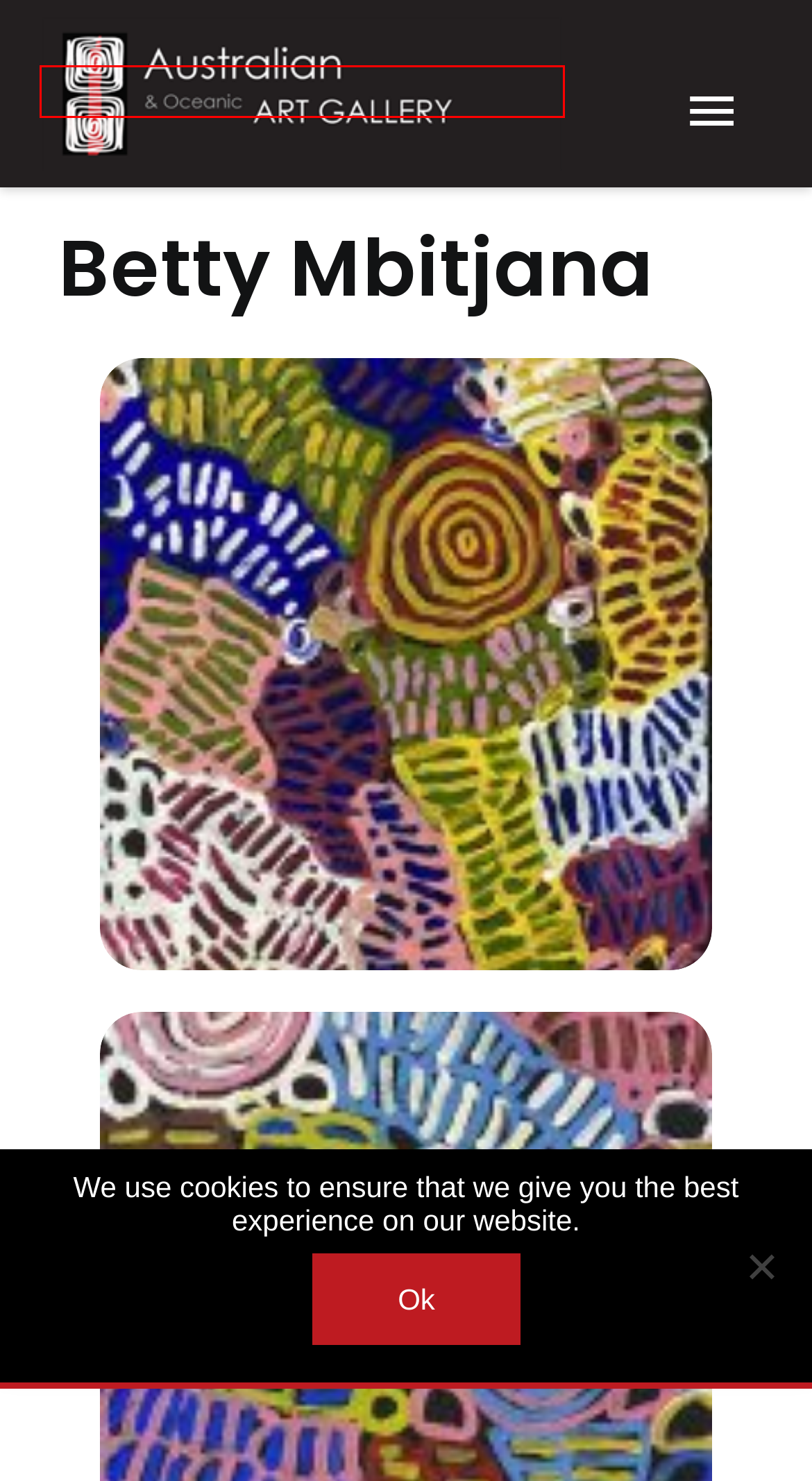Check out the screenshot of a webpage with a red rectangle bounding box. Select the best fitting webpage description that aligns with the new webpage after clicking the element inside the bounding box. Here are the candidates:
A. Betty Mbitjana 90cm x 45cm BM001 - Australian & Oceanic Art Gallery
B. Privacy Policy - Australian & Oceanic Art Gallery
C. Debbie Brown Napaltjarri - Australian & Oceanic Art Gallery
D. Betty Mbitjana 90cm x 45cm BM002 - Australian & Oceanic Art Gallery
E. Betty Mbitjana 90cm x 45cm BM003 - Australian & Oceanic Art Gallery
F. Australian & Oceanic Art Gallery
G. Webcentral | Australian Domain Names, Hosting, Website & Emails
H. Lynette Corby Nungurrayi - Australian & Oceanic Art Gallery

F